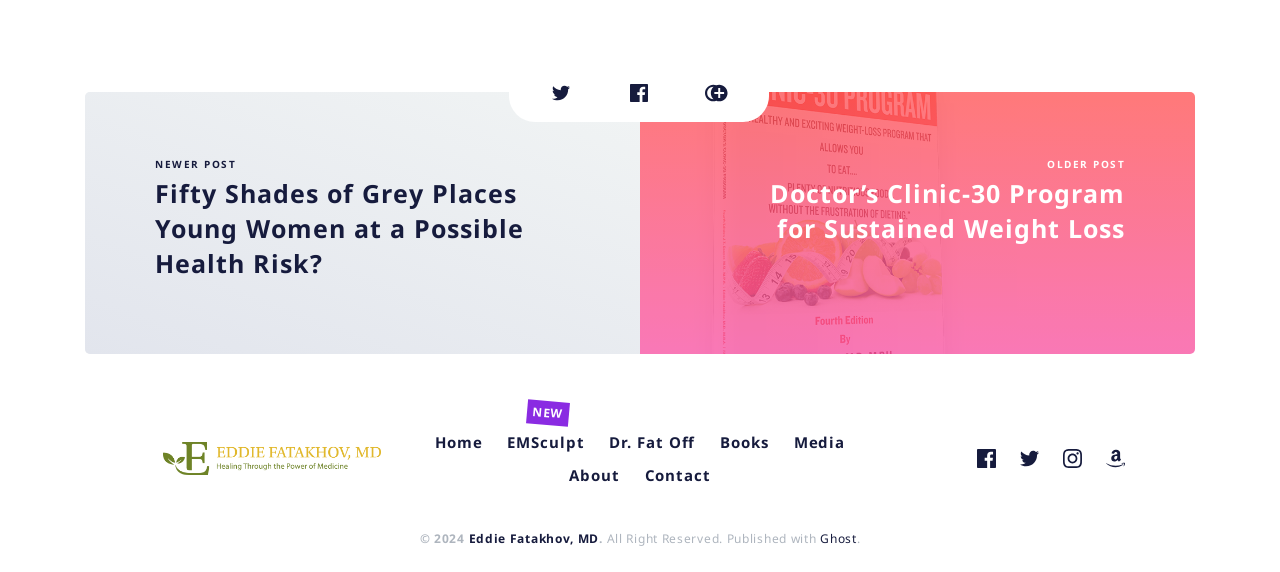Please indicate the bounding box coordinates for the clickable area to complete the following task: "Contact the doctor". The coordinates should be specified as four float numbers between 0 and 1, i.e., [left, top, right, bottom].

[0.496, 0.802, 0.563, 0.858]